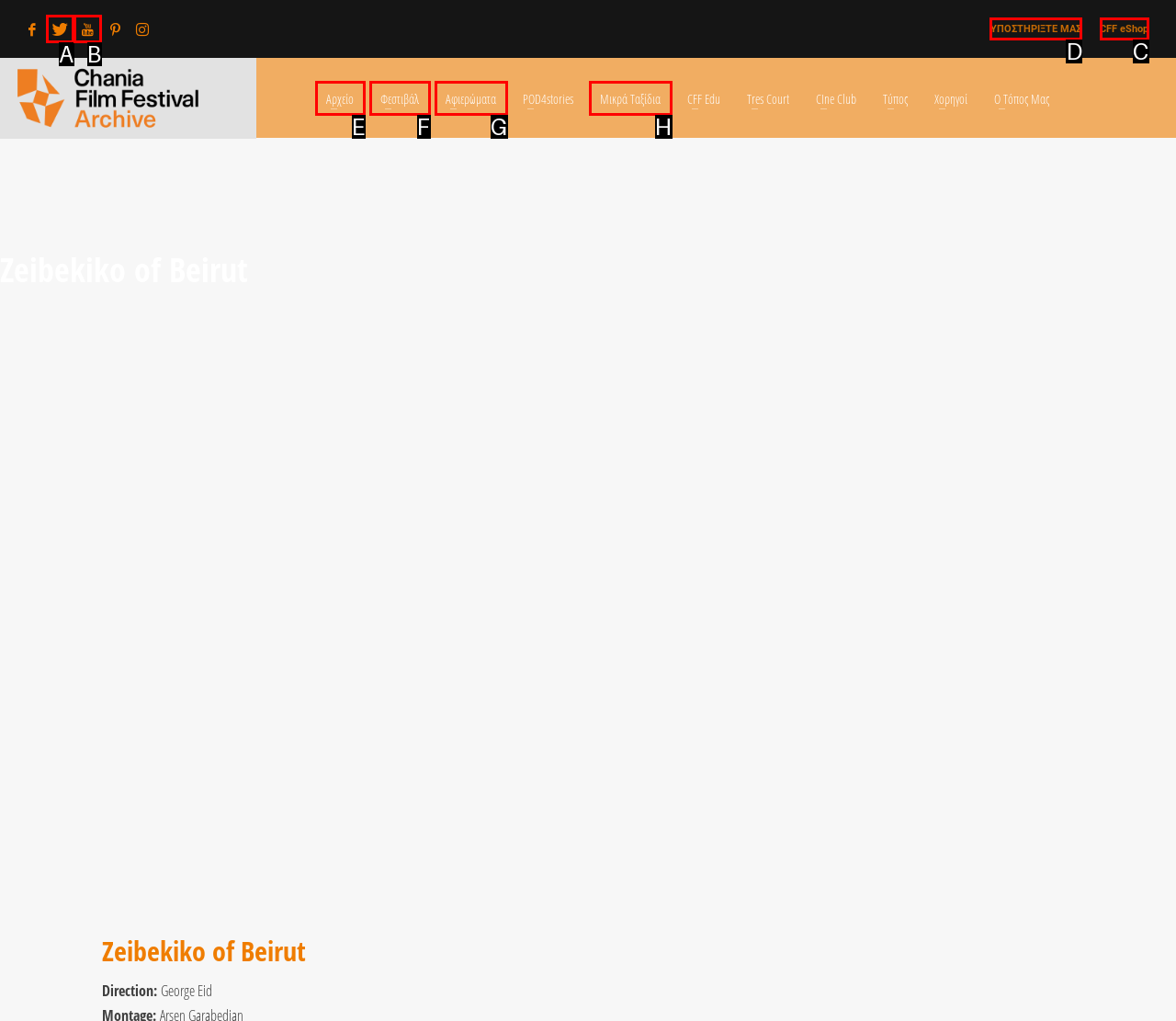Which UI element should you click on to achieve the following task: Click on ΥΠΟΣΤΗΡΙΞΤΕ ΜΑΣ? Provide the letter of the correct option.

D